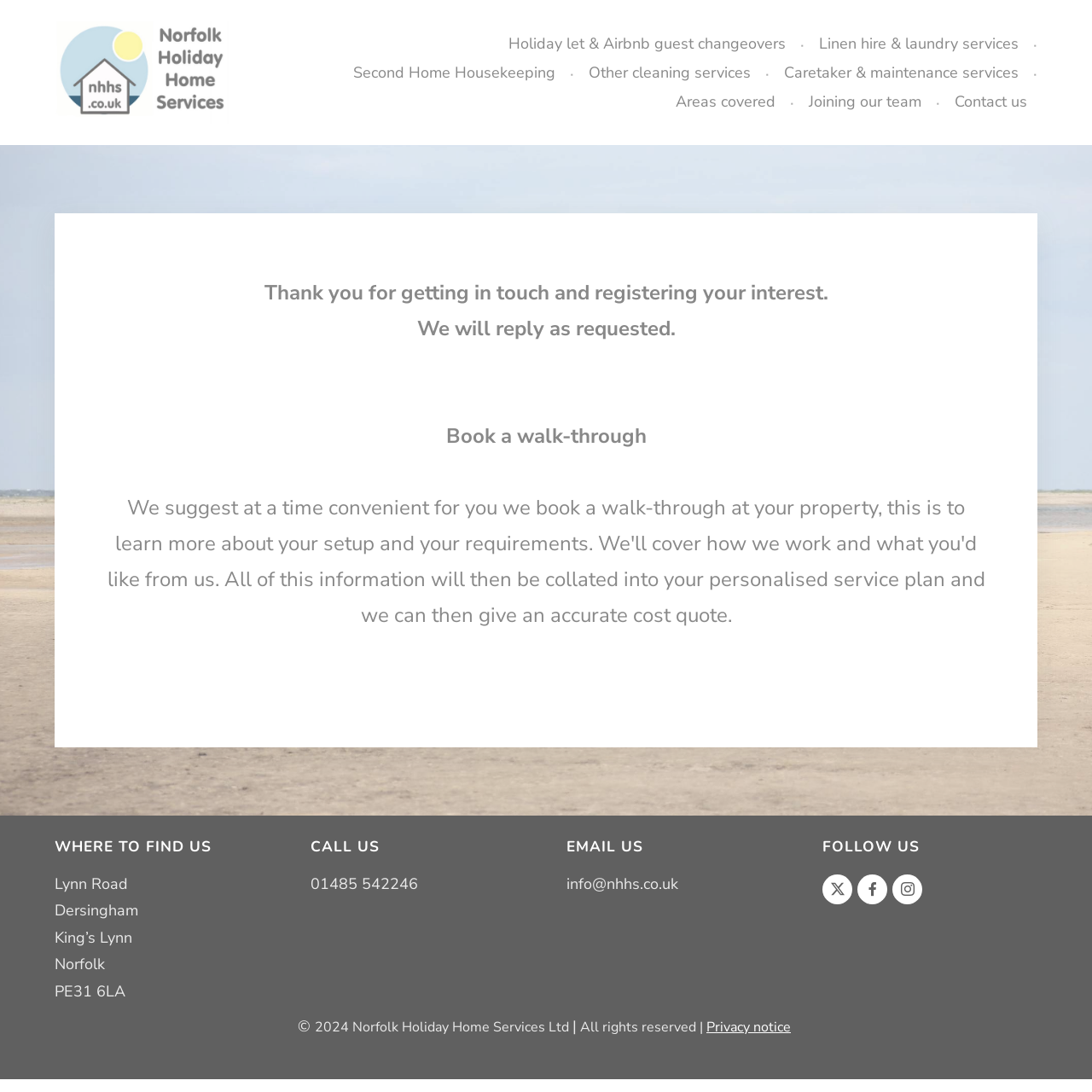Can you find the bounding box coordinates for the element that needs to be clicked to execute this instruction: "Contact us"? The coordinates should be given as four float numbers between 0 and 1, i.e., [left, top, right, bottom].

[0.865, 0.08, 0.95, 0.106]